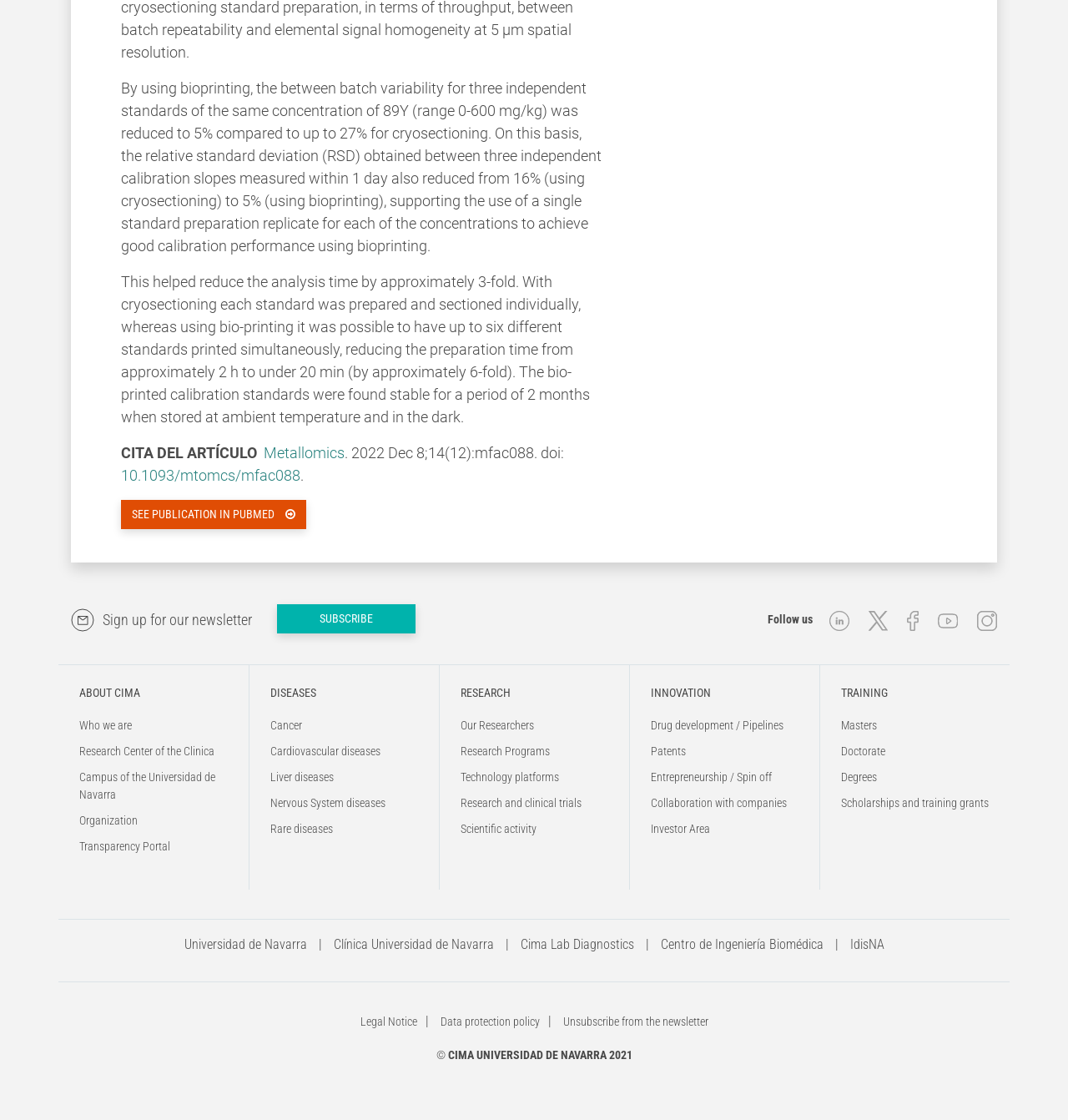Determine the bounding box for the UI element as described: "Collaboration with companies". The coordinates should be represented as four float numbers between 0 and 1, formatted as [left, top, right, bottom].

[0.609, 0.711, 0.737, 0.723]